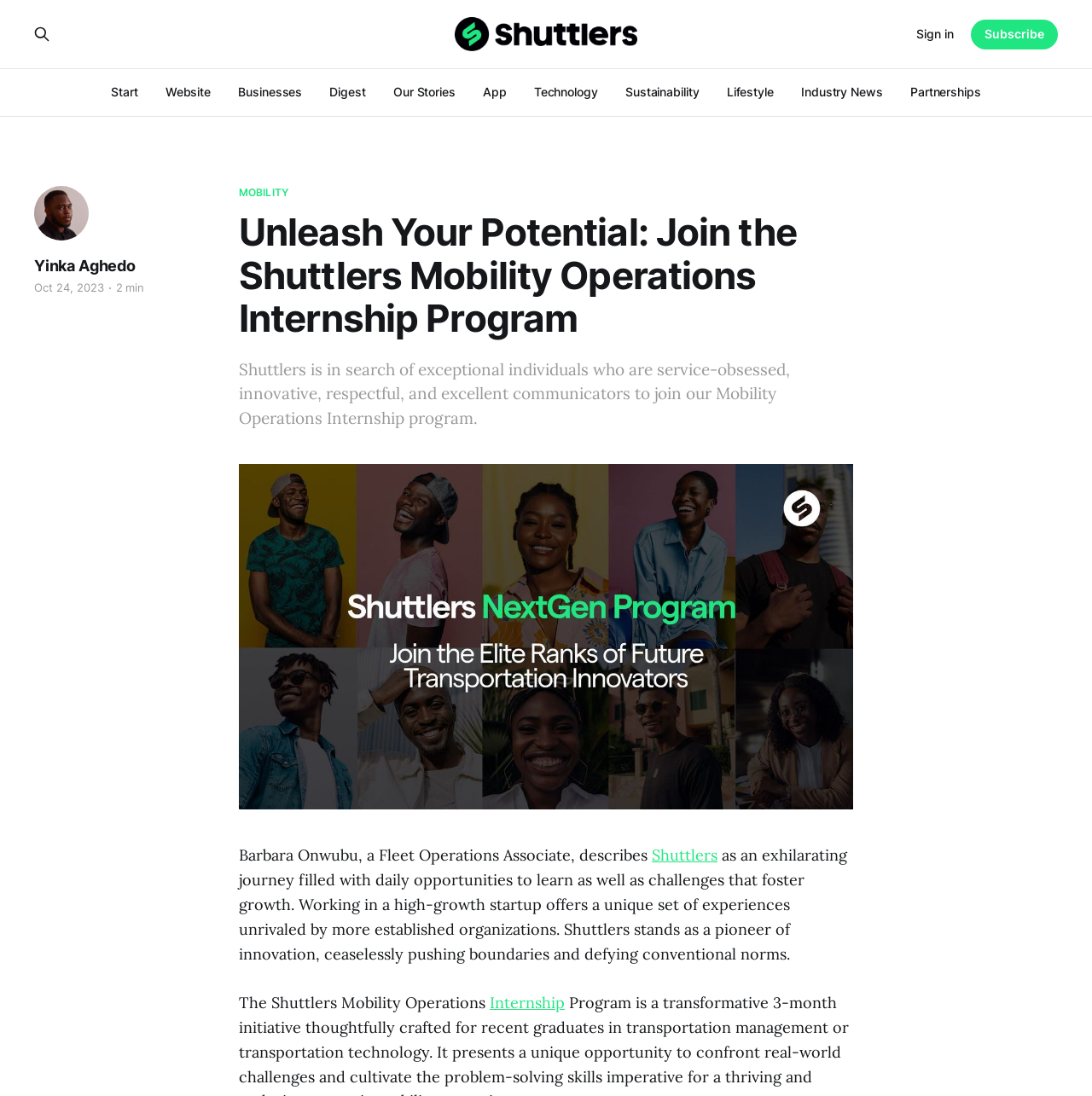Give the bounding box coordinates for the element described as: "Yinka Aghedo".

[0.031, 0.233, 0.124, 0.252]